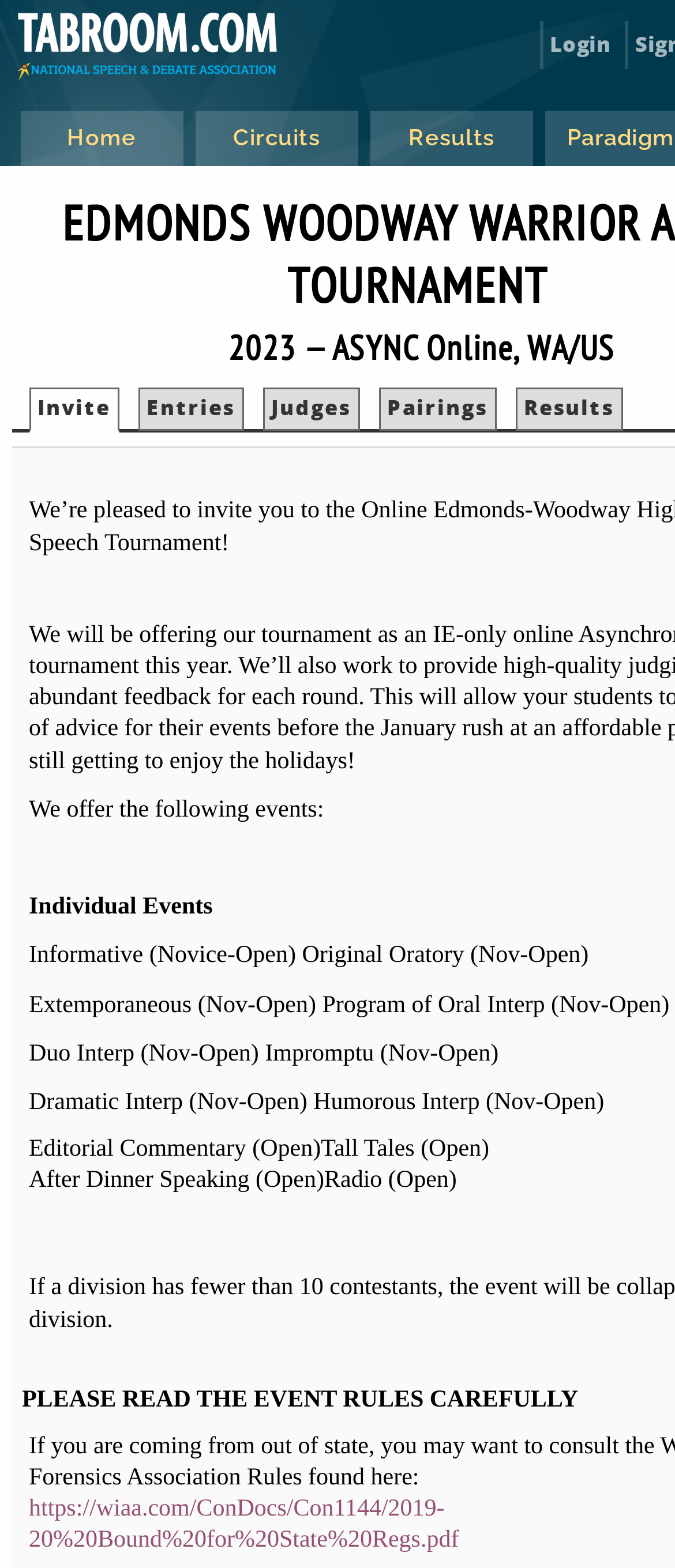Please locate the clickable area by providing the bounding box coordinates to follow this instruction: "Go to the 'Home' page".

[0.03, 0.071, 0.276, 0.106]